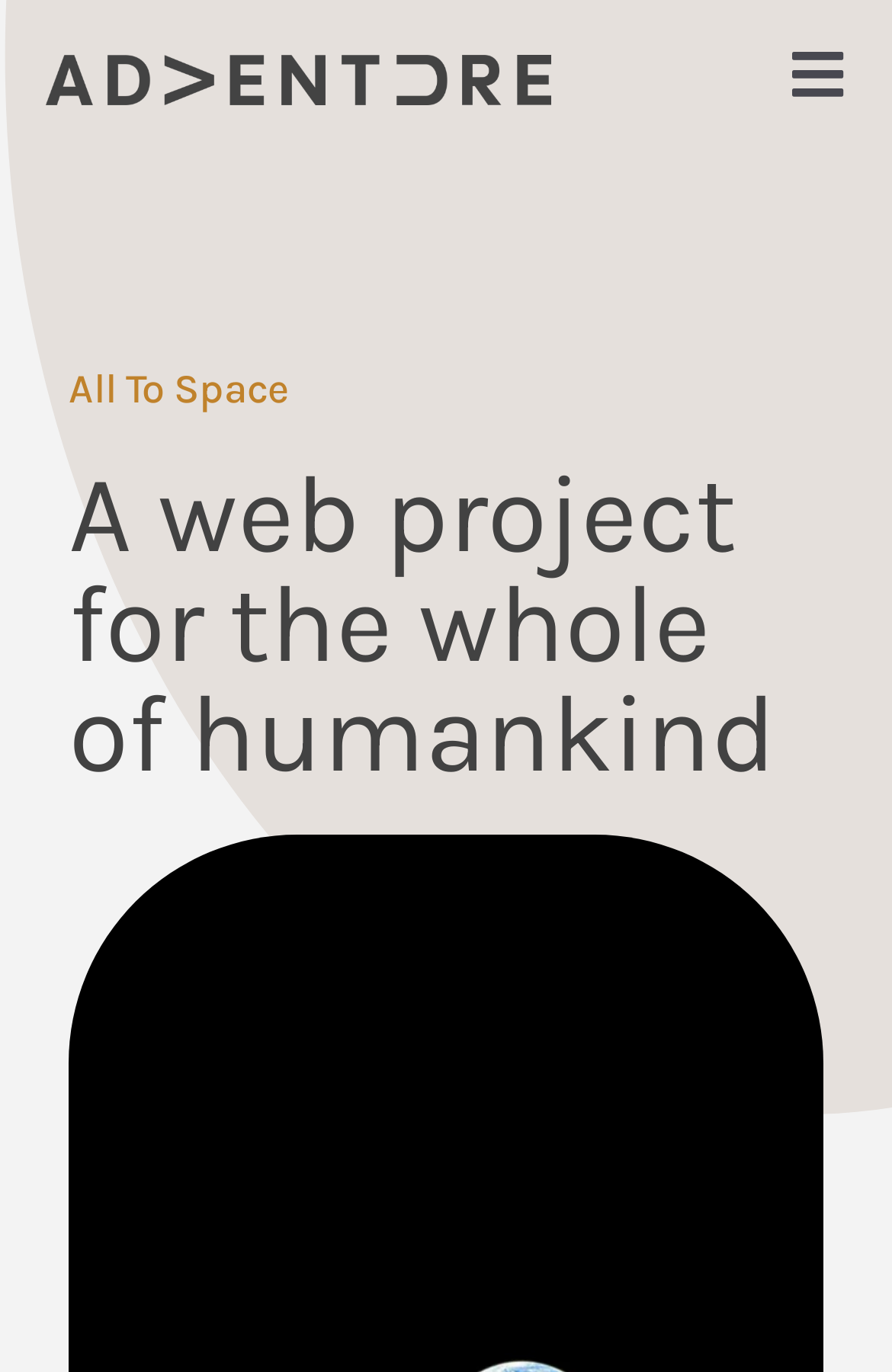Please find and report the primary heading text from the webpage.

A web project for the whole of humankind